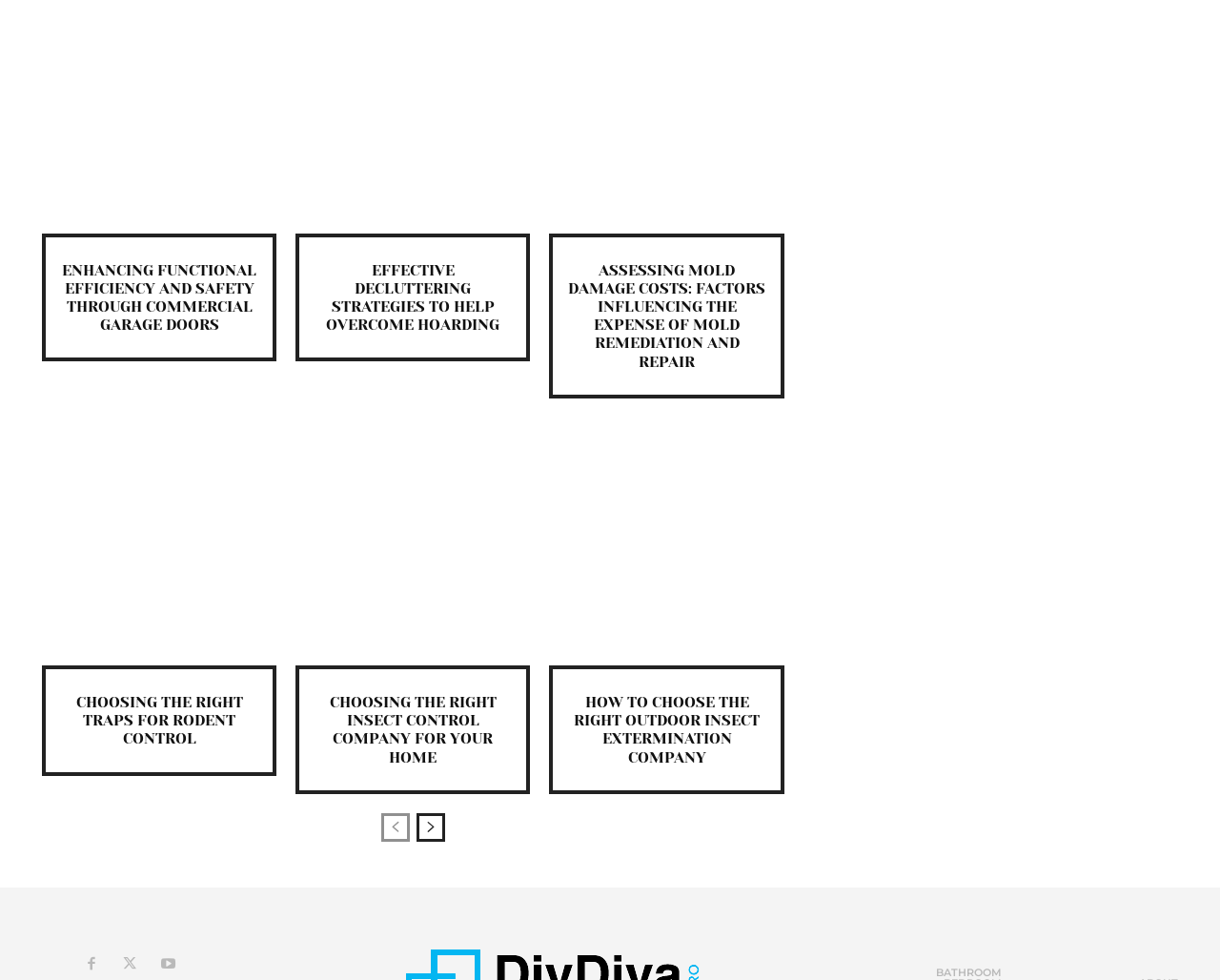Please provide a detailed answer to the question below based on the screenshot: 
What is the topic of the last heading?

The last heading is 'HOW TO CHOOSE THE RIGHT OUTDOOR INSECT EXTERMINATION COMPANY', which suggests that the topic is related to outdoor insect extermination.